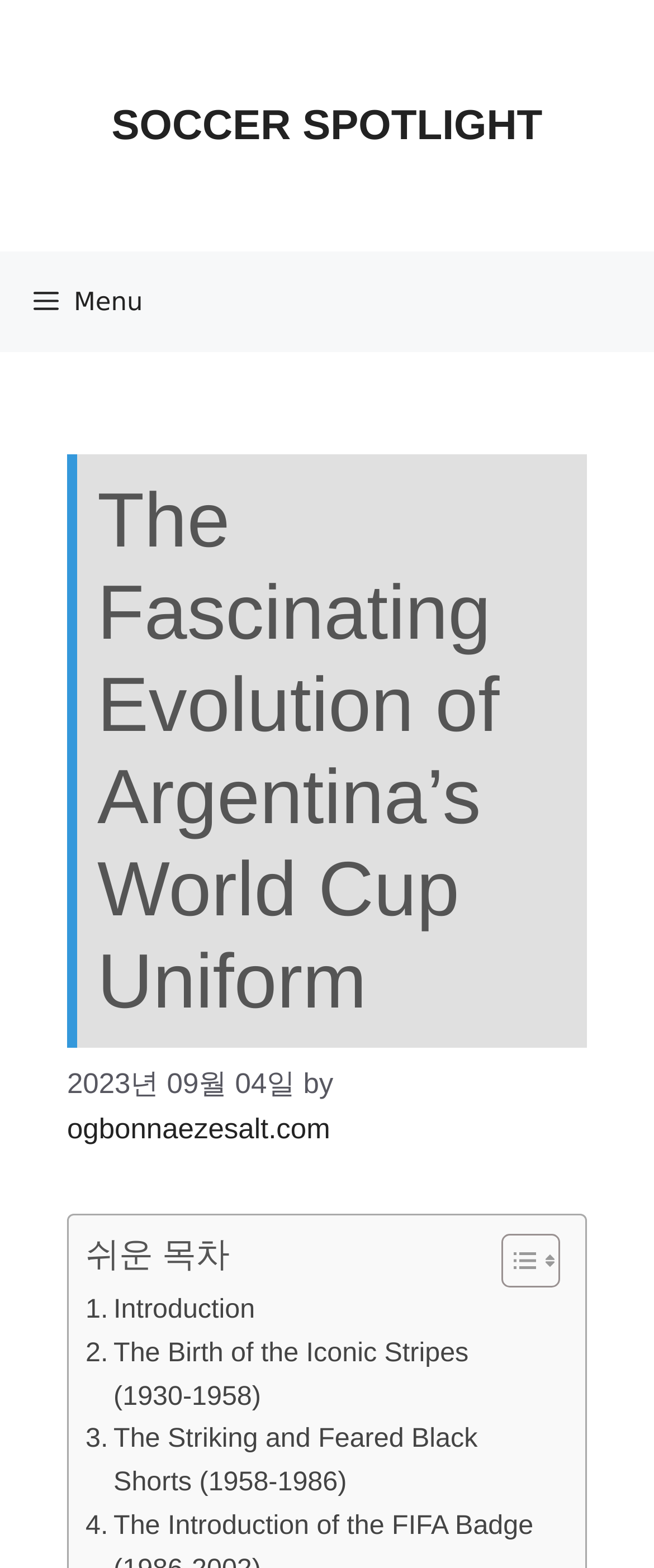Provide the bounding box coordinates for the UI element described in this sentence: "ogbonnaezesalt.com". The coordinates should be four float values between 0 and 1, i.e., [left, top, right, bottom].

[0.103, 0.71, 0.505, 0.731]